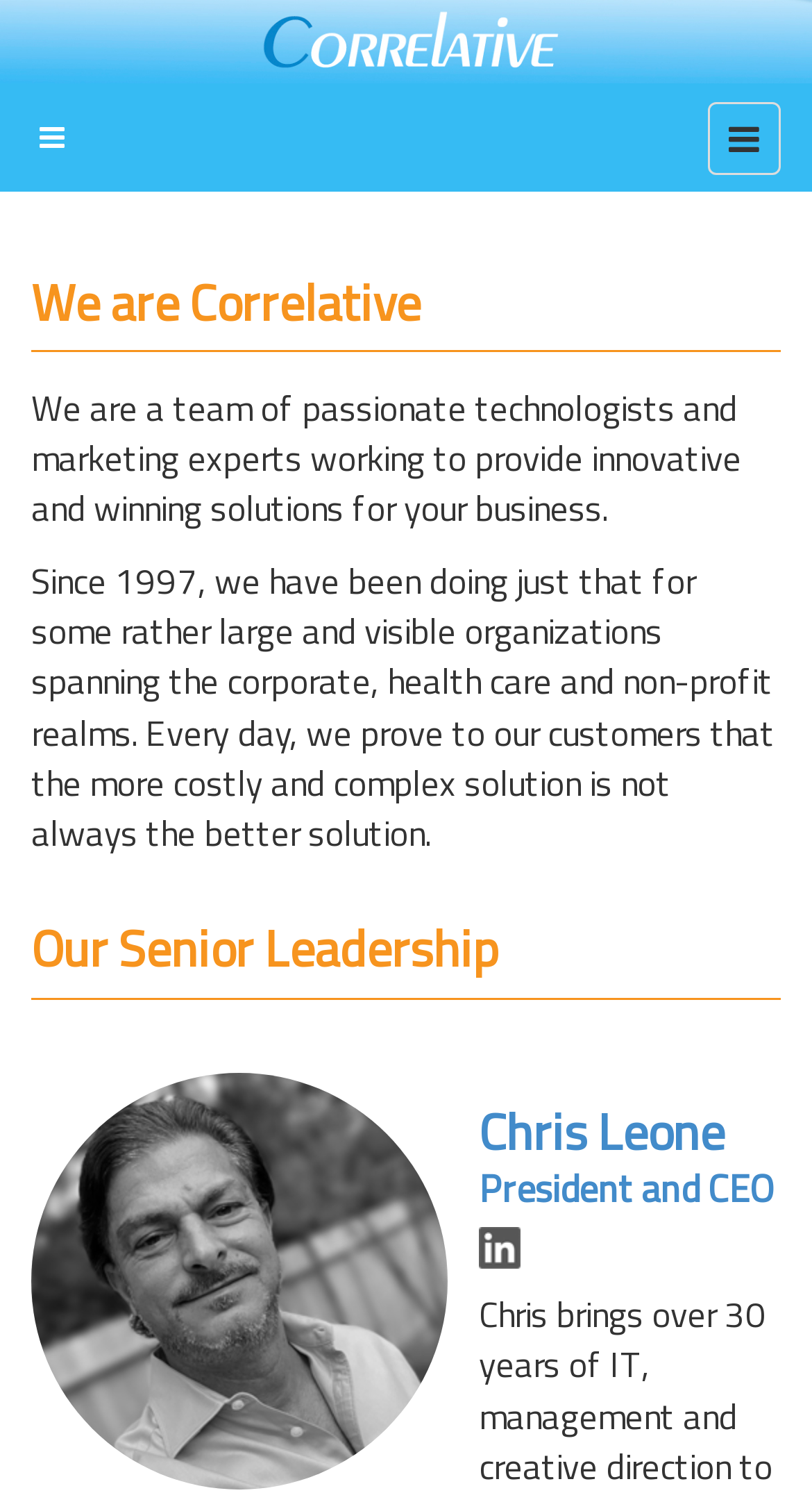Please answer the following question using a single word or phrase: What is the role of Chris Leone?

President and CEO